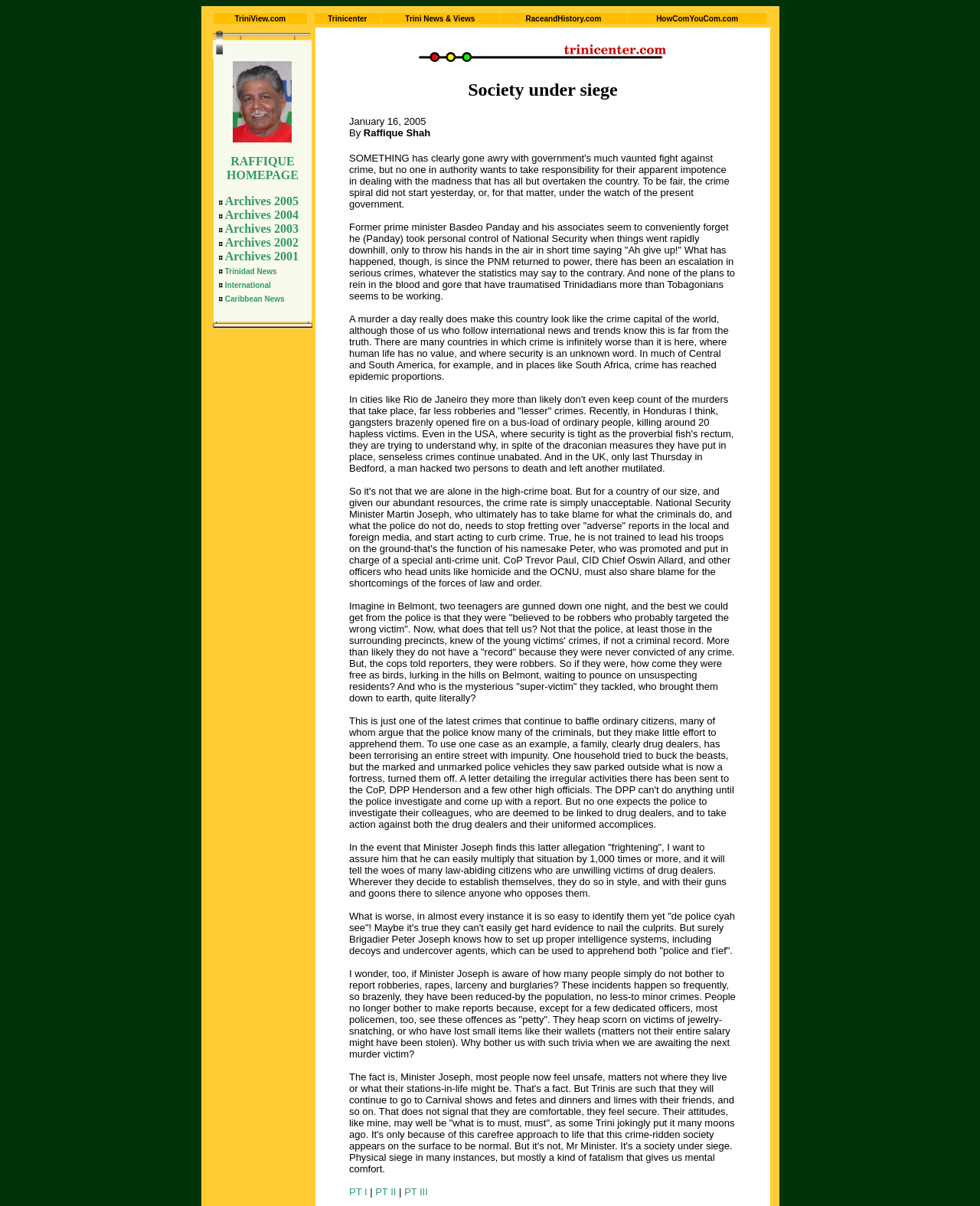Identify the bounding box coordinates of the area you need to click to perform the following instruction: "Read part II of the article".

[0.383, 0.983, 0.404, 0.993]